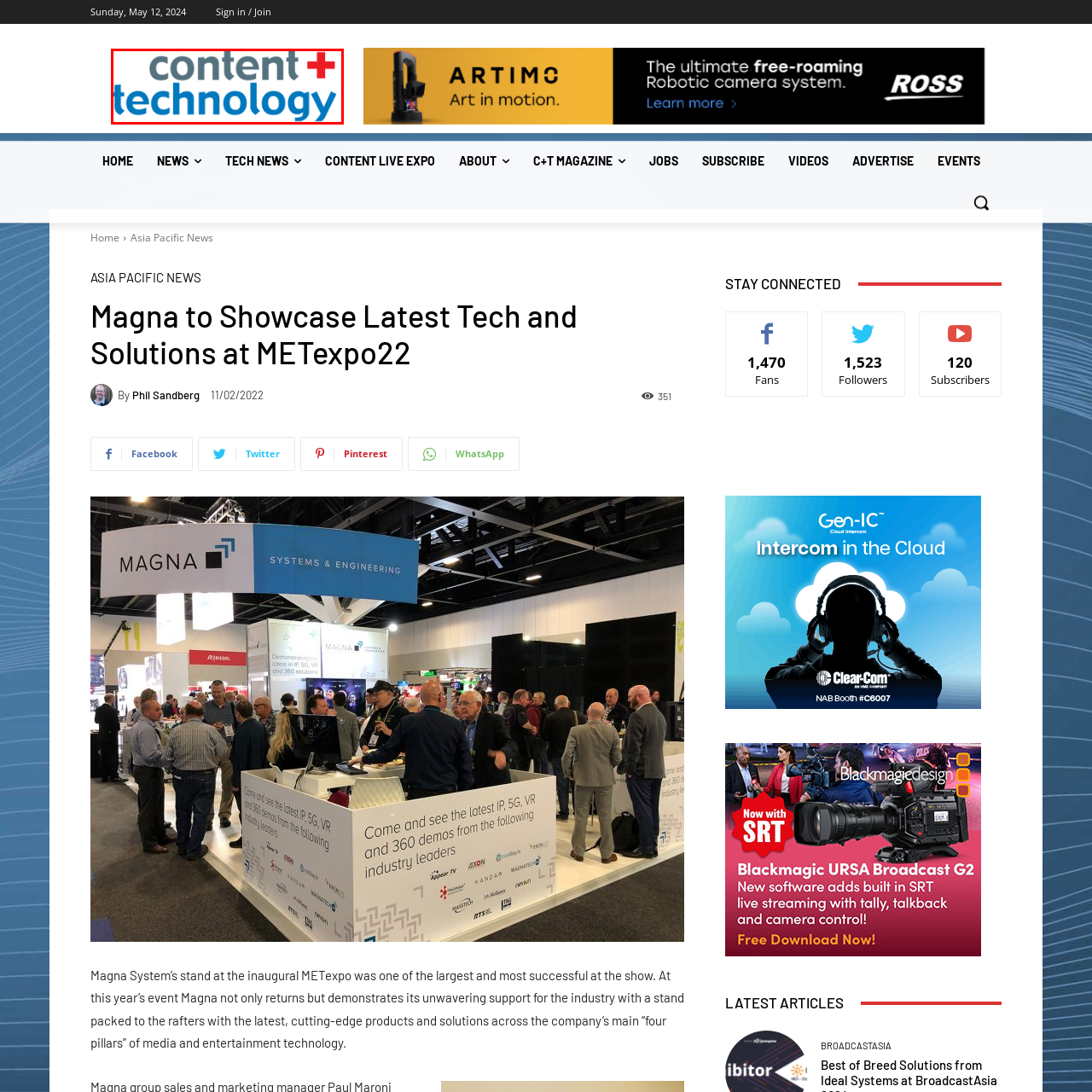What is the significance of the blue color?
Please look at the image marked with a red bounding box and provide a one-word or short-phrase answer based on what you see.

Emphasizing technology